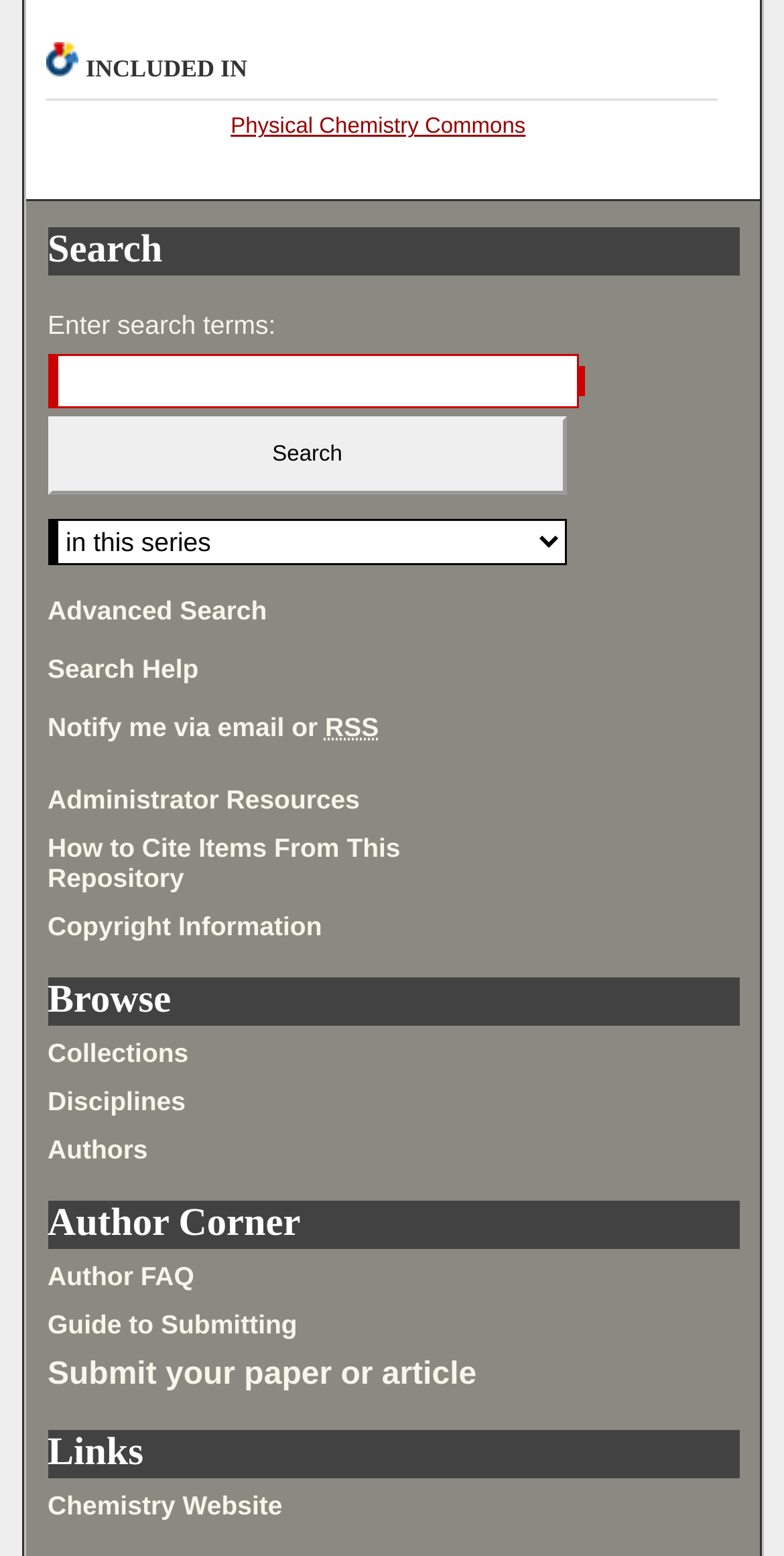Reply to the question below using a single word or brief phrase:
What is the function of the button next to the textbox?

Search